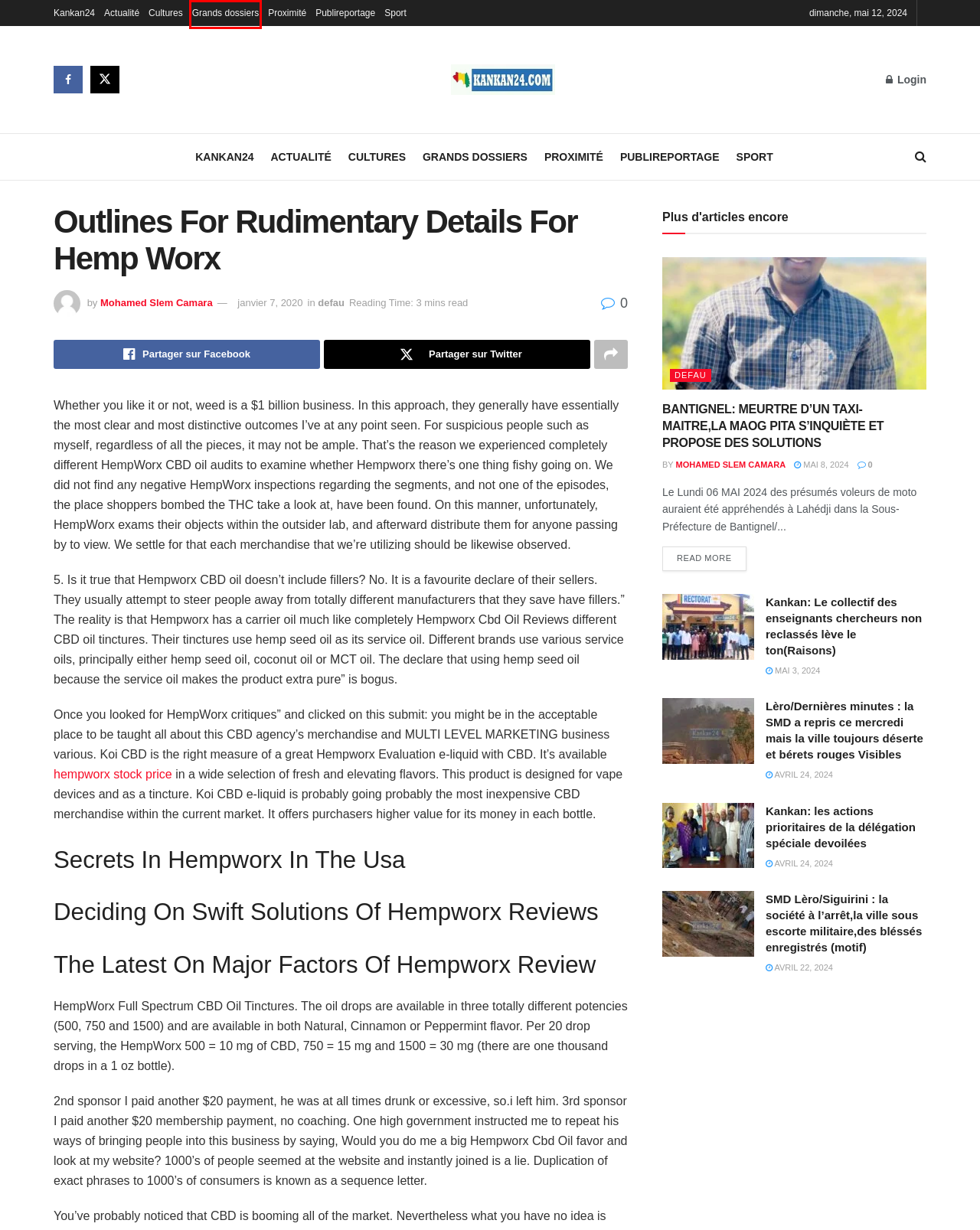You are presented with a screenshot of a webpage with a red bounding box. Select the webpage description that most closely matches the new webpage after clicking the element inside the red bounding box. The options are:
A. Kankan: les actions prioritaires de la délégation spéciale devoilées - kankan24
B. Mohamed Slem Camara, auteur/autrice sur kankan24
C. BANTIGNEL: MEURTRE D’UN TAXI-MAITRE,LA MAOG PITA S'INQUIÈTE ET PROPOSE DES SOLUTIONS - kankan24
D. kankan24 - l'info en temps reel
E. HempWorx CBD Review: Is HempWorx Legit? [May 2024 Update]
F. Kankan: Le collectif des enseignants chercheurs non reclassés lève le ton(Raisons) - kankan24
G. Archives des Grands dossiers - kankan24
H. Archives des defau - kankan24

G